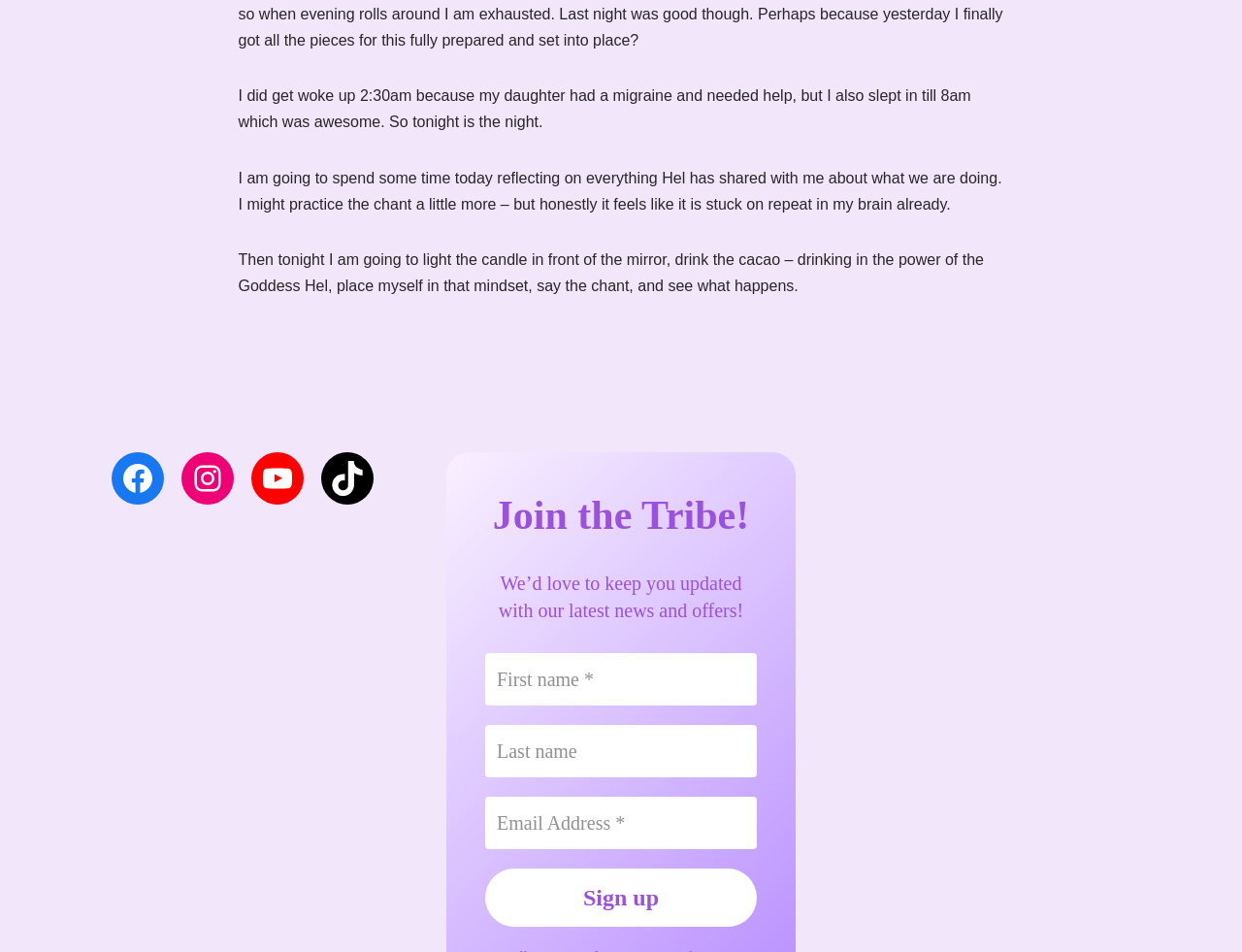Identify the bounding box coordinates of the clickable region required to complete the instruction: "Click the Facebook link". The coordinates should be given as four float numbers within the range of 0 and 1, i.e., [left, top, right, bottom].

[0.09, 0.475, 0.132, 0.53]